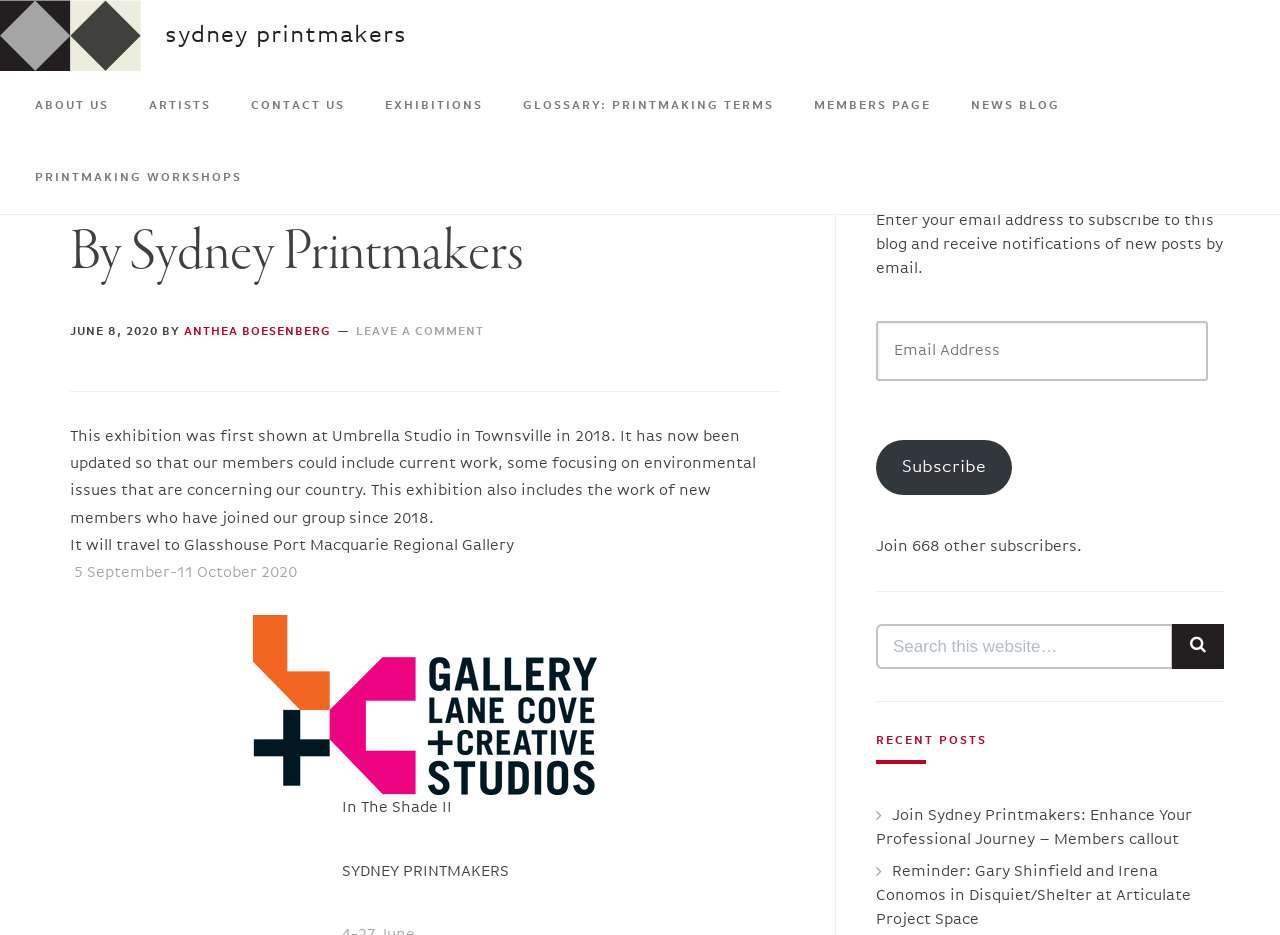What is the purpose of the email subscription form?
Please provide a comprehensive answer based on the visual information in the image.

The purpose of the email subscription form can be inferred from the text 'Enter your email address to subscribe to this blog and receive notifications of new posts by email.' which is located above the form.